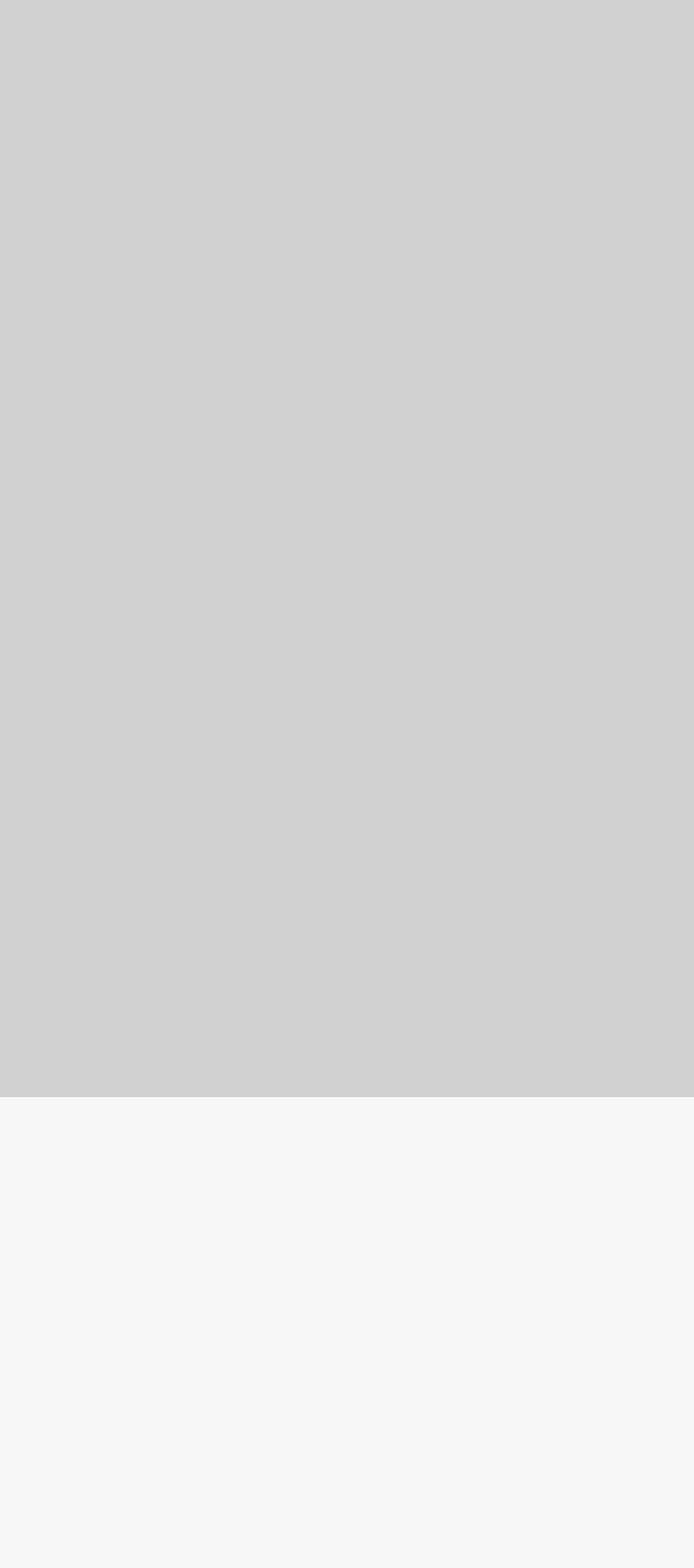How many social media links are there?
Please provide a single word or phrase as your answer based on the screenshot.

3